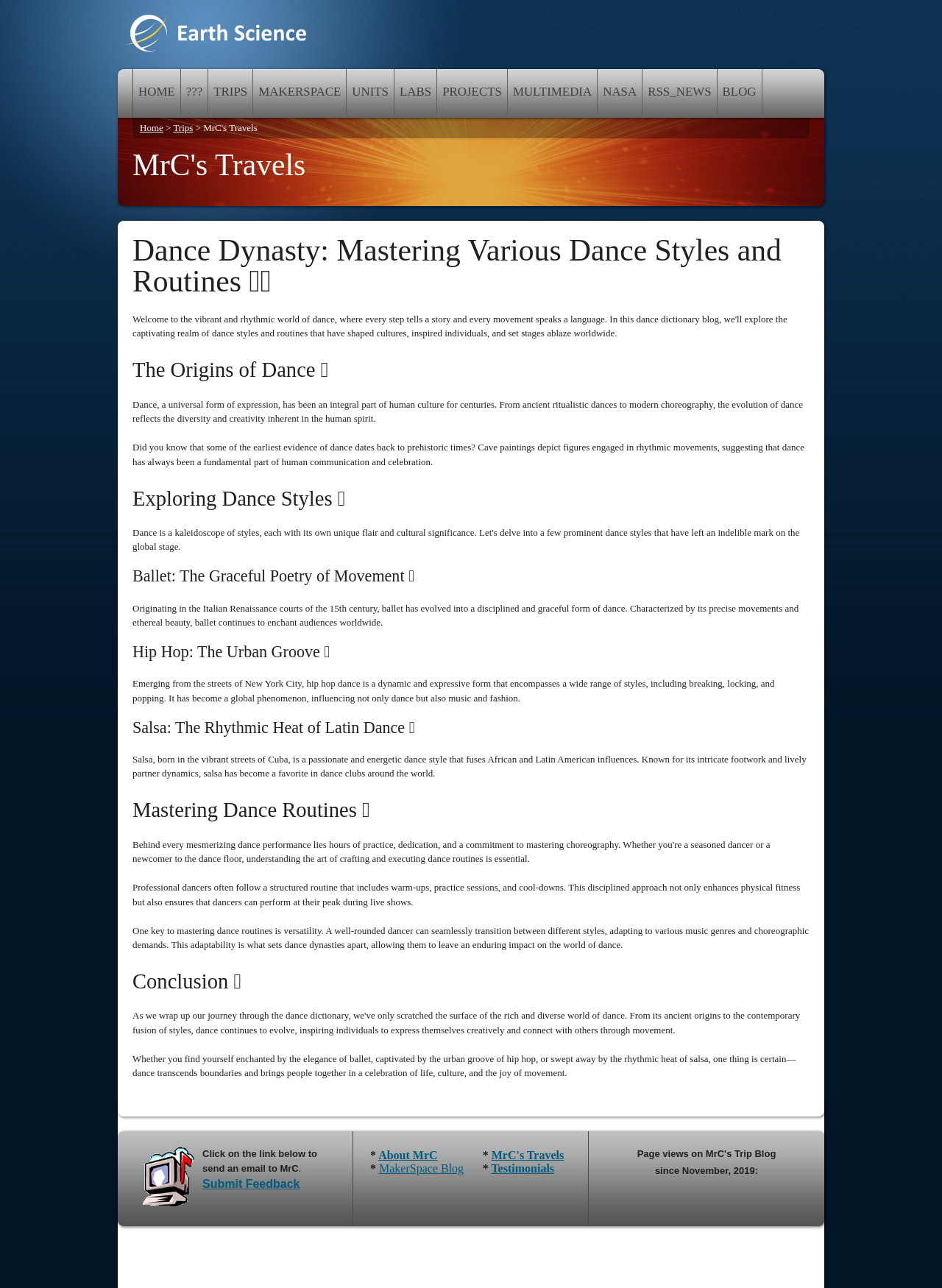Please specify the bounding box coordinates of the clickable region necessary for completing the following instruction: "Click on the HOME link". The coordinates must consist of four float numbers between 0 and 1, i.e., [left, top, right, bottom].

[0.141, 0.054, 0.191, 0.09]